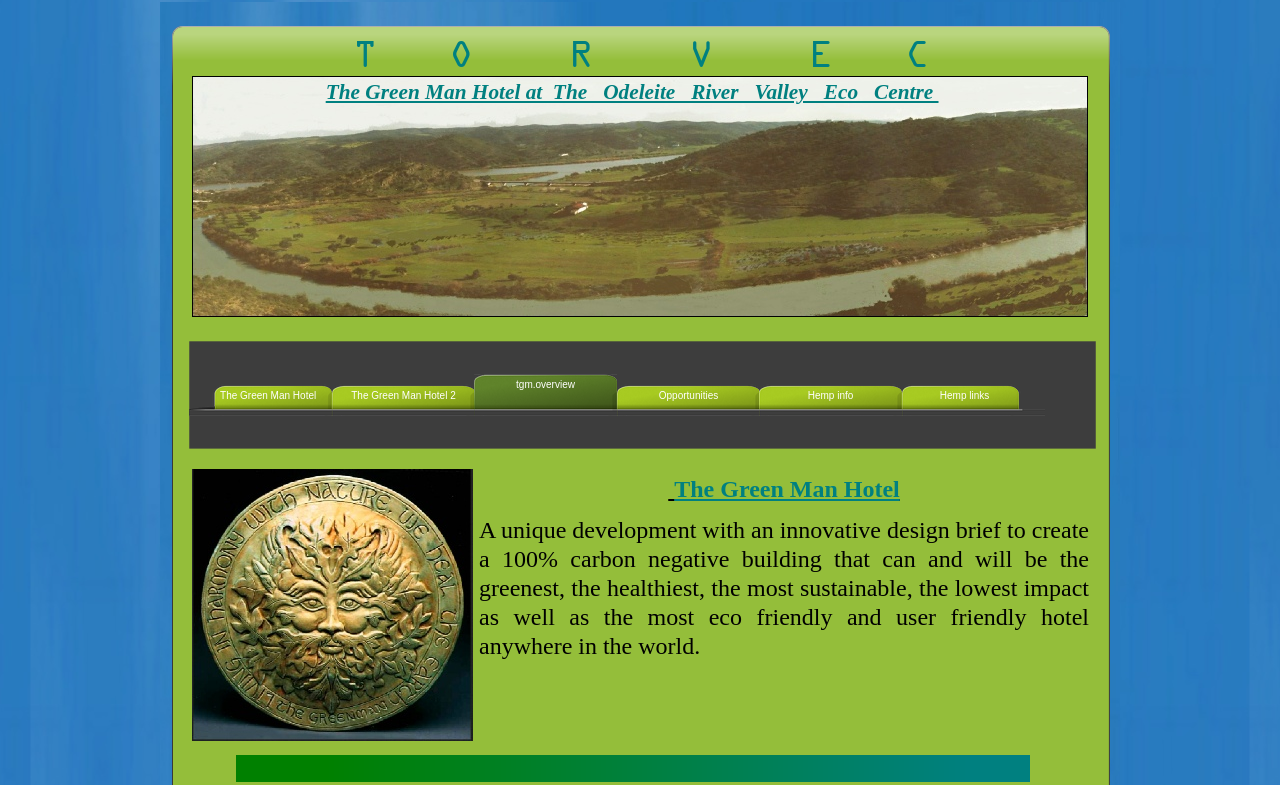What is the name of the hotel?
Please provide a comprehensive answer based on the details in the screenshot.

The name of the hotel can be found in the static text elements with IDs 121 and 47, which both contain the text 'The Green Man Hotel'.